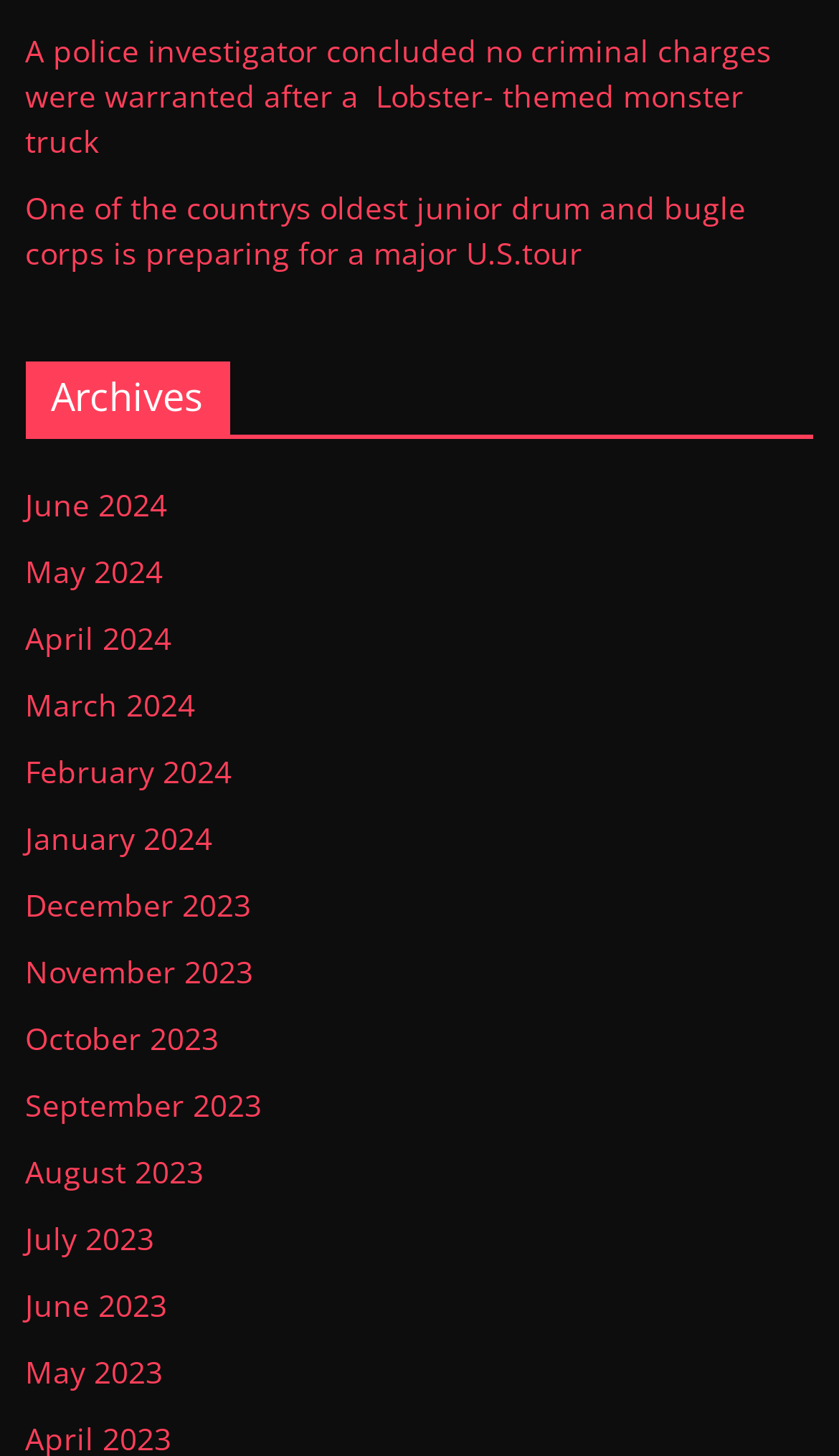What is the category of the links below the 'Archives' heading?
Could you please answer the question thoroughly and with as much detail as possible?

The links below the 'Archives' heading are labeled with months and years, such as 'June 2024', 'May 2024', and so on, which suggests that the category of these links is months and years.